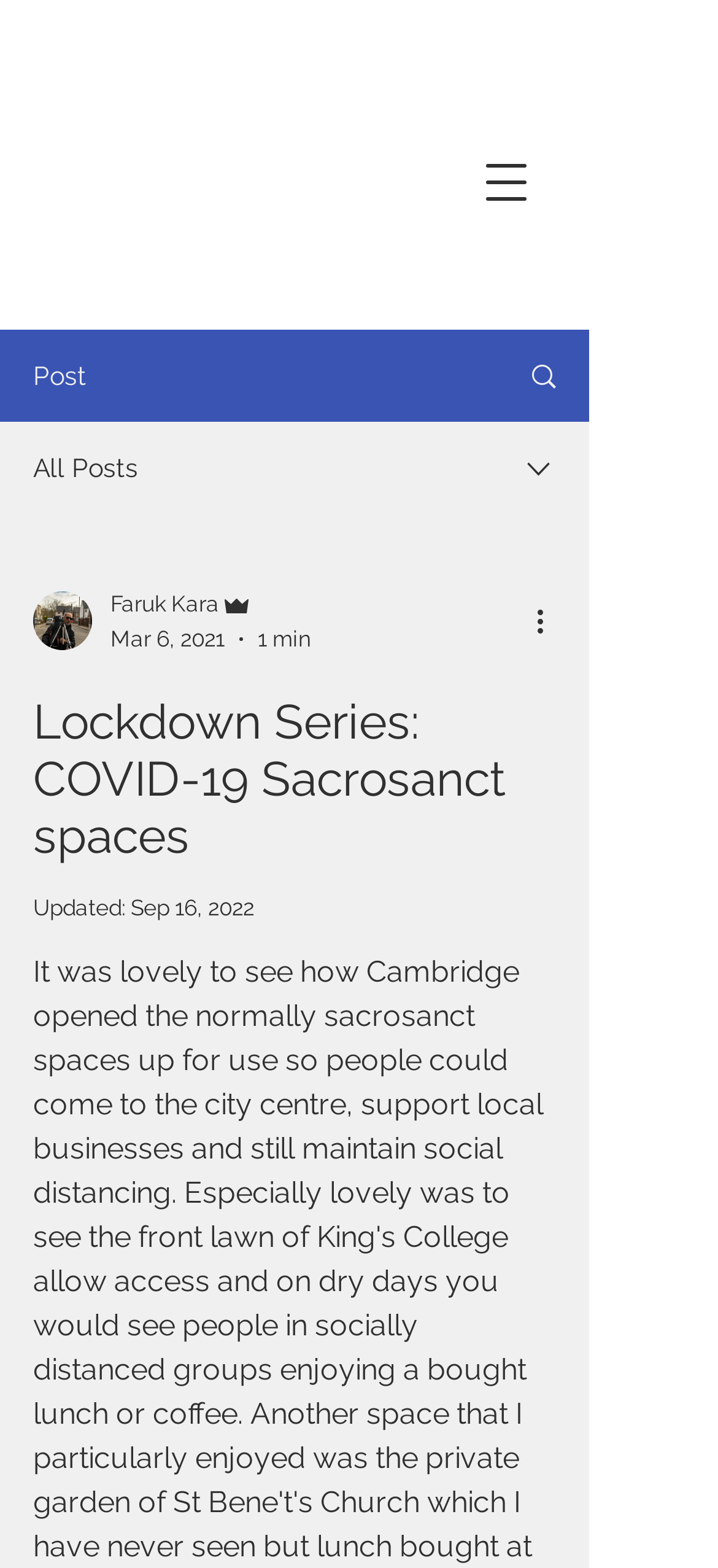Provide a short answer using a single word or phrase for the following question: 
What is the name of the writer?

Faruk Kara